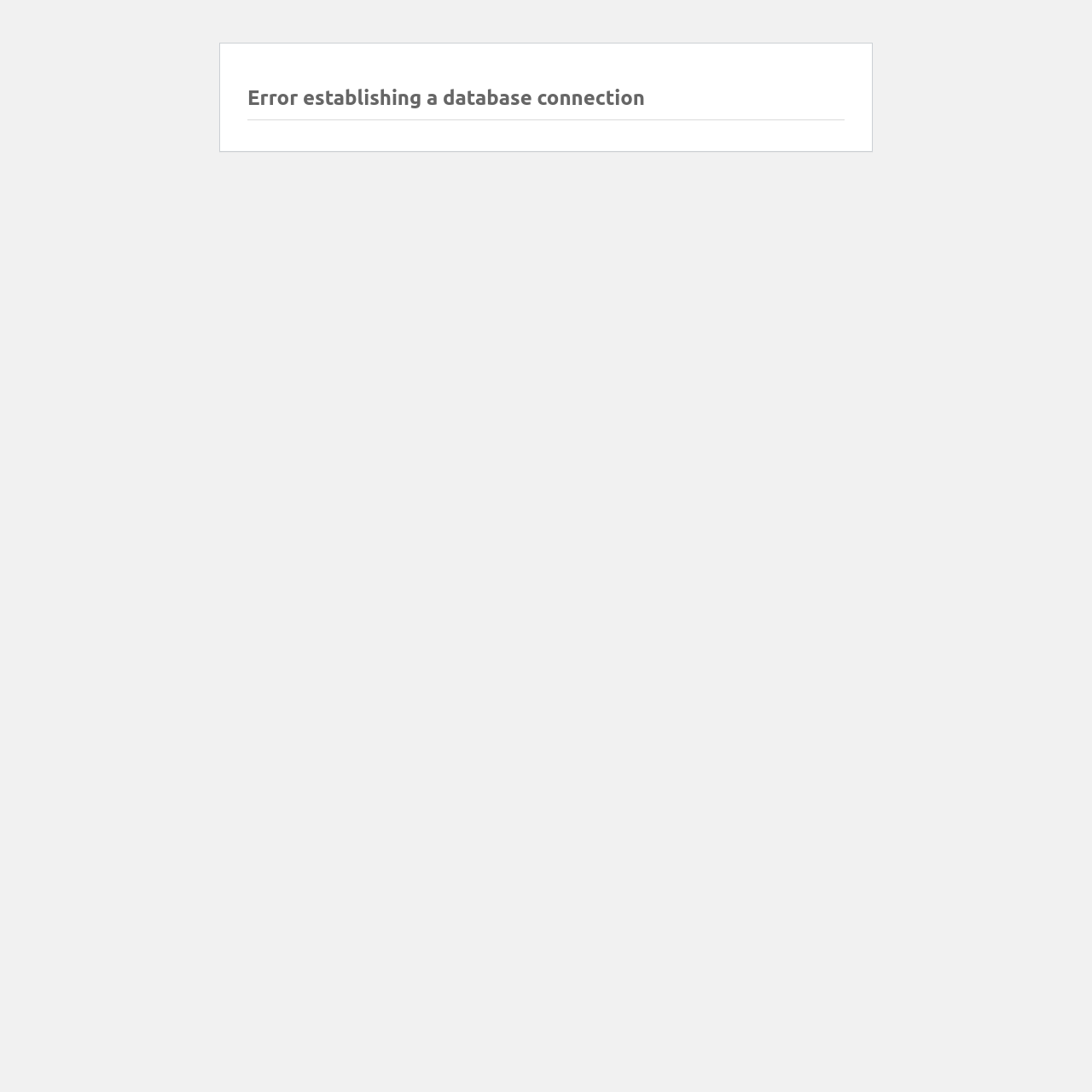Extract the primary header of the webpage and generate its text.

Error establishing a database connection